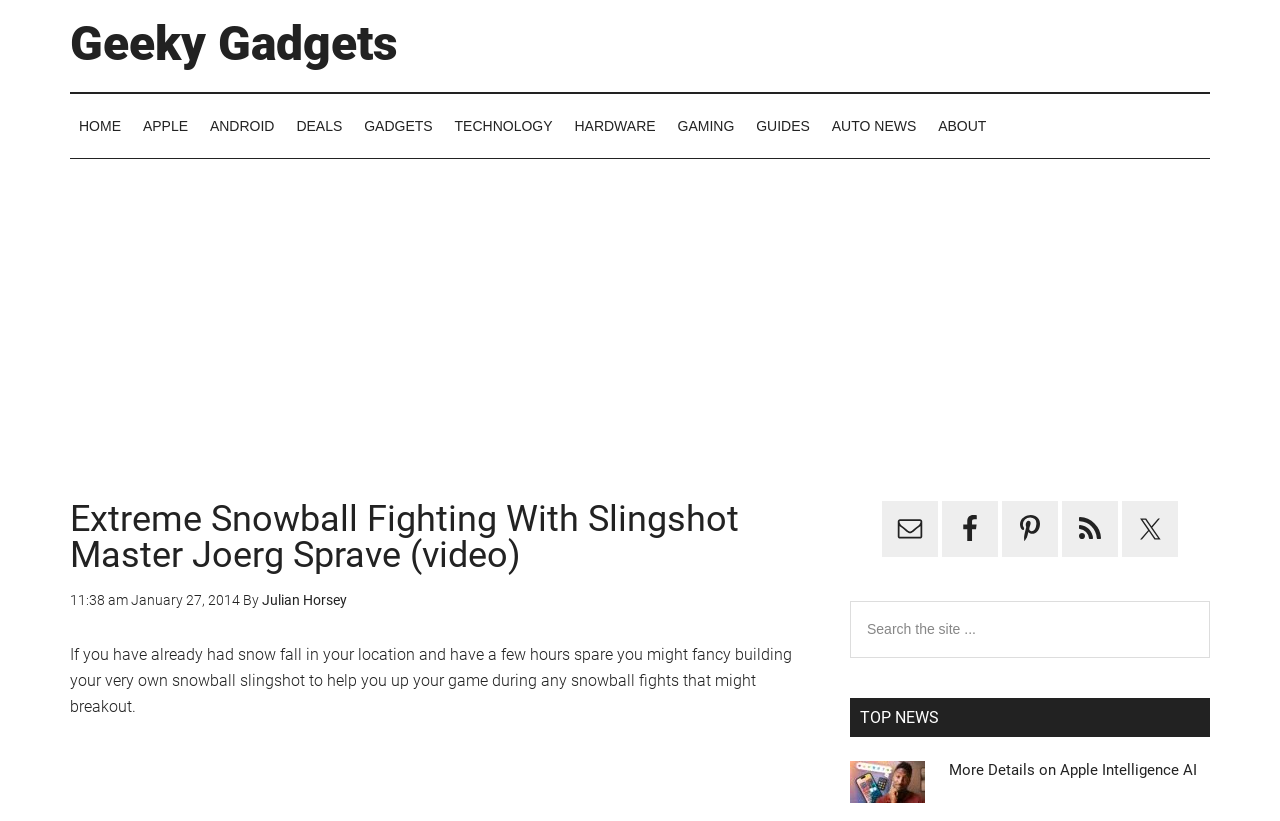Please give a one-word or short phrase response to the following question: 
What is the name of the website?

Geeky Gadgets